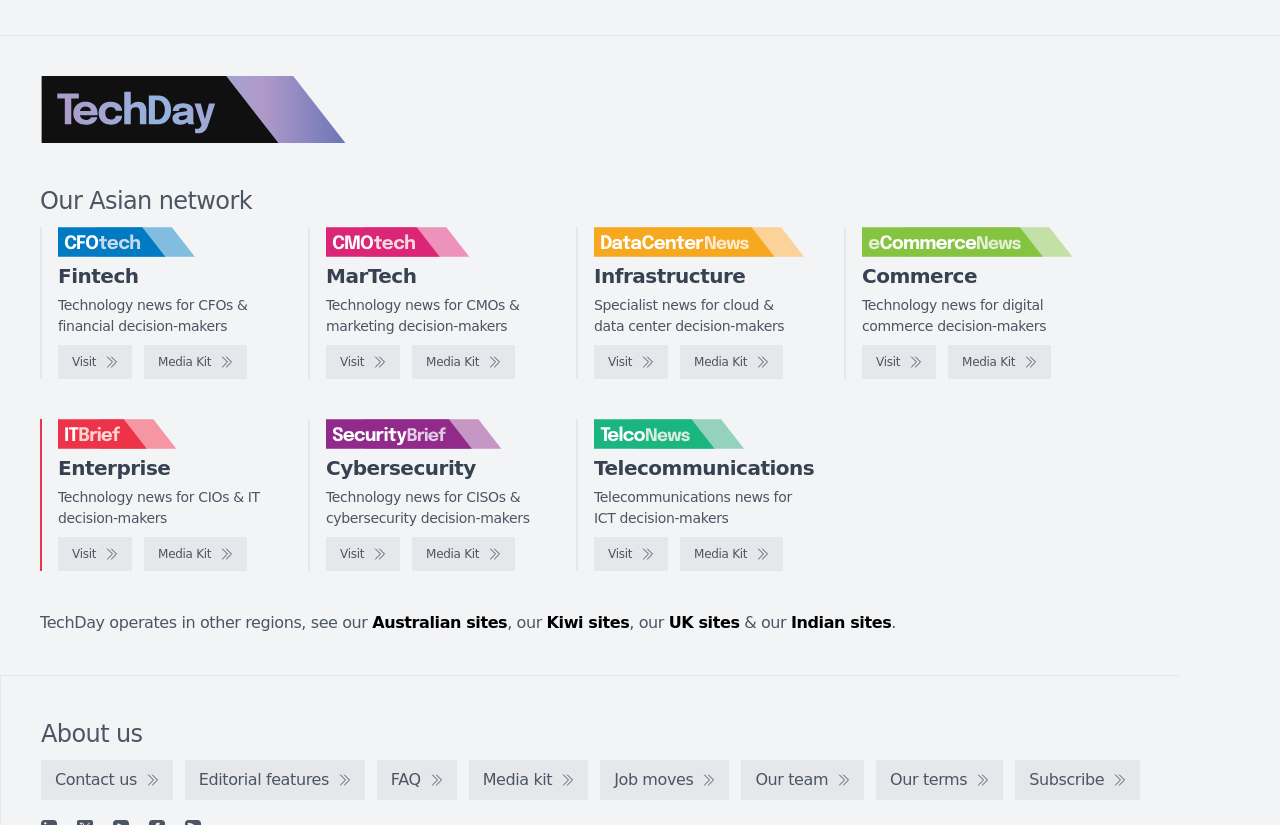What is the purpose of the 'Visit' links?
Answer the question with a single word or phrase, referring to the image.

To visit related websites